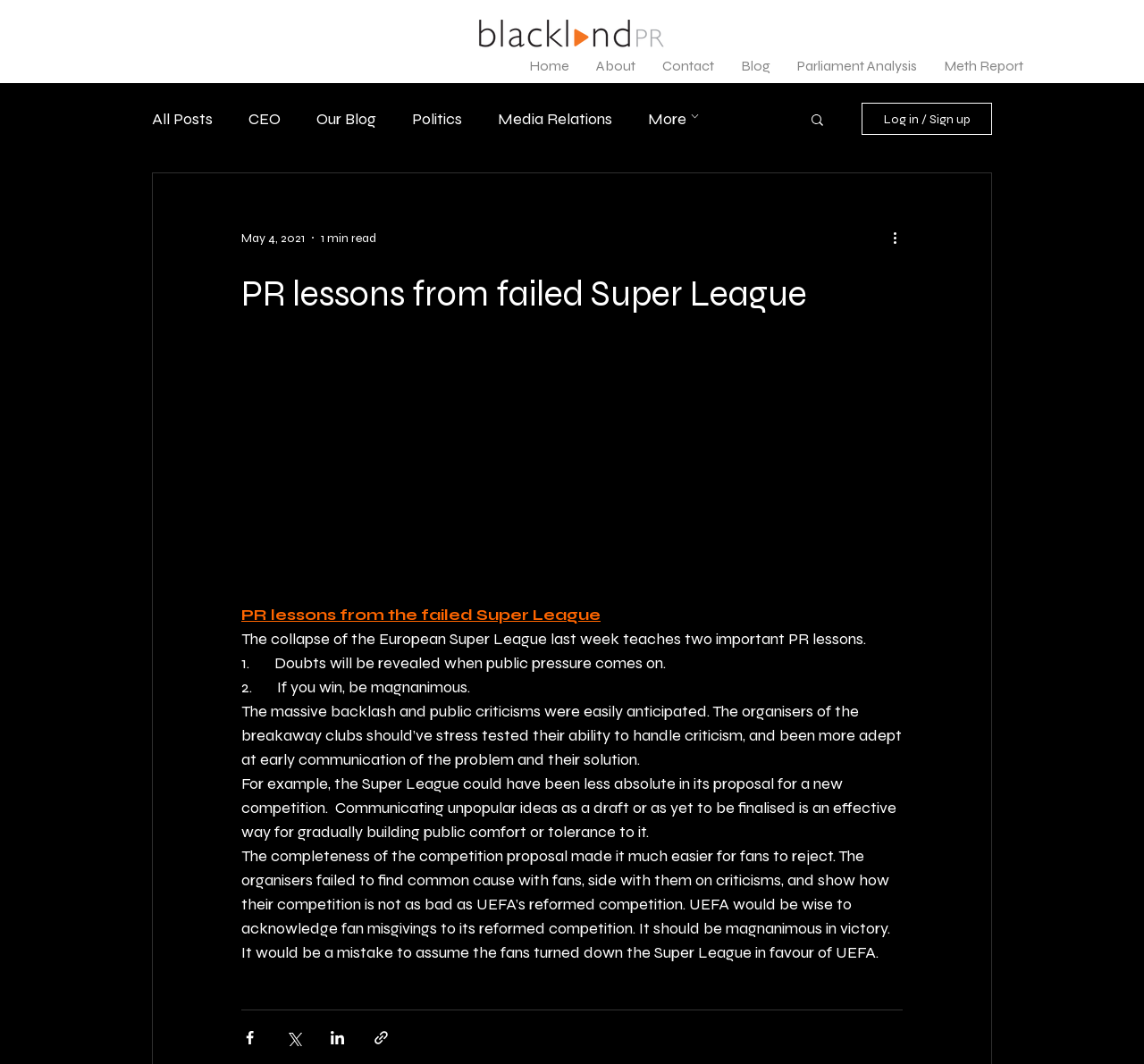Respond concisely with one word or phrase to the following query:
How many links are in the navigation menu?

6